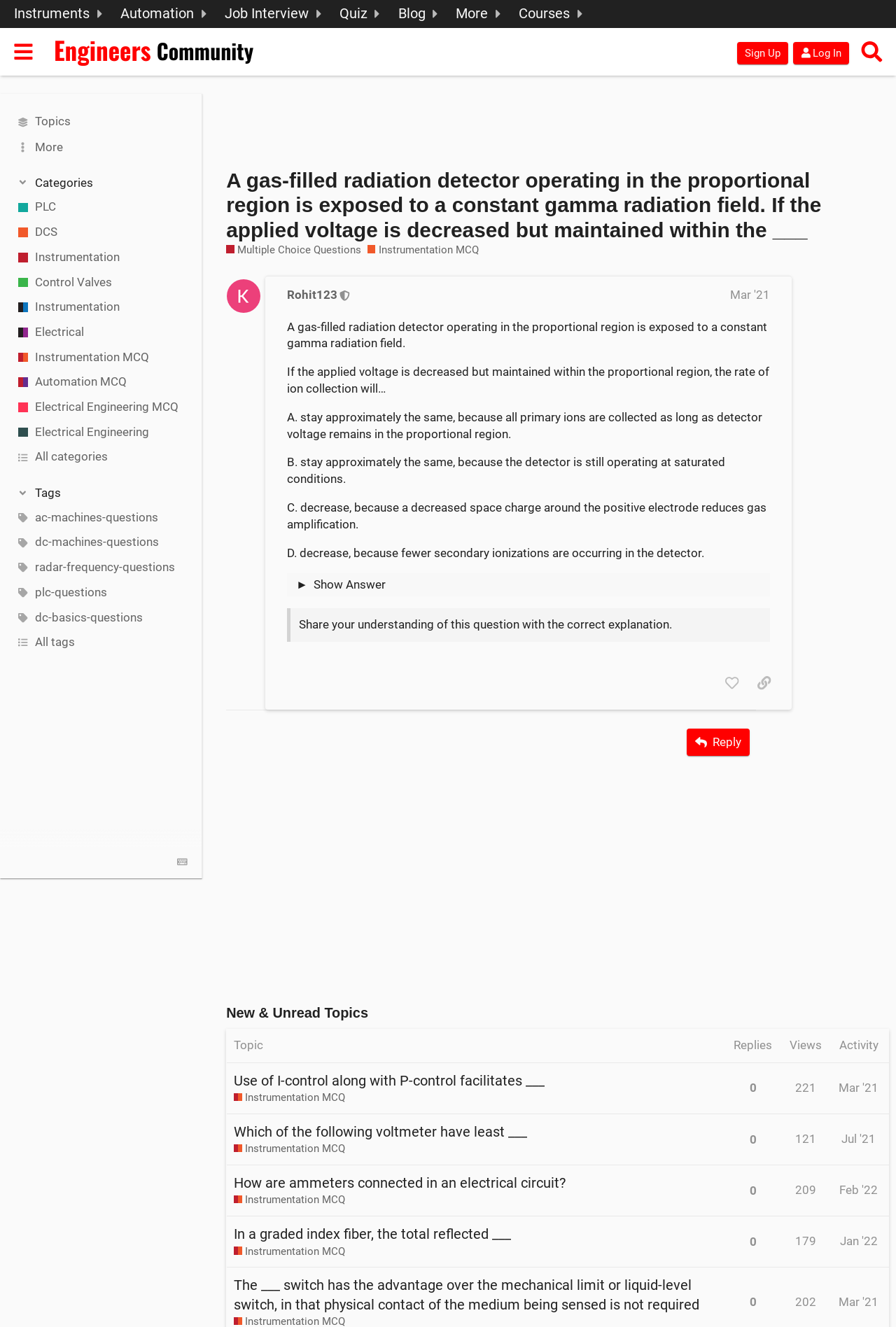Provide an in-depth caption for the elements present on the webpage.

This webpage appears to be a question and answer forum focused on engineering, specifically instrumentation and process control. At the top of the page, there is a header section with a button to toggle the sidebar, a link to "Engineers Community", and buttons to sign up, log in, and search.

Below the header, there are several categories listed, including "Instrumentation", "Industrial Control Systems", "Start a new career", "Multiple Choice Questions", "Instrumentation Blog", "Even more topics", and "PLC Training". Each category has a corresponding image and text.

On the left side of the page, there is a sidebar with links to various topics, including "PLC", "DCS", "Instrumentation", "Control Valves", and "Electrical". There are also links to multiple-choice questions (MCQ) related to these topics.

The main content of the page is a question and answer section. The question is "A gas-filled radiation detector operating in the proportional region is exposed to a constant gamma radiation field. If the applied voltage is decreased but maintained within the ___". There are multiple-choice answers provided, including "A. stay approximately the same, because all primary ions are collected as long as detector voltage remains in the proportional region" and "B. stay approximately the same, because the detector is still operating at saturated conditions".

The question is posted by a user named "Rohit123", who is a moderator, and the post is dated March 2021. There is also an advertisement iframe located below the question section.